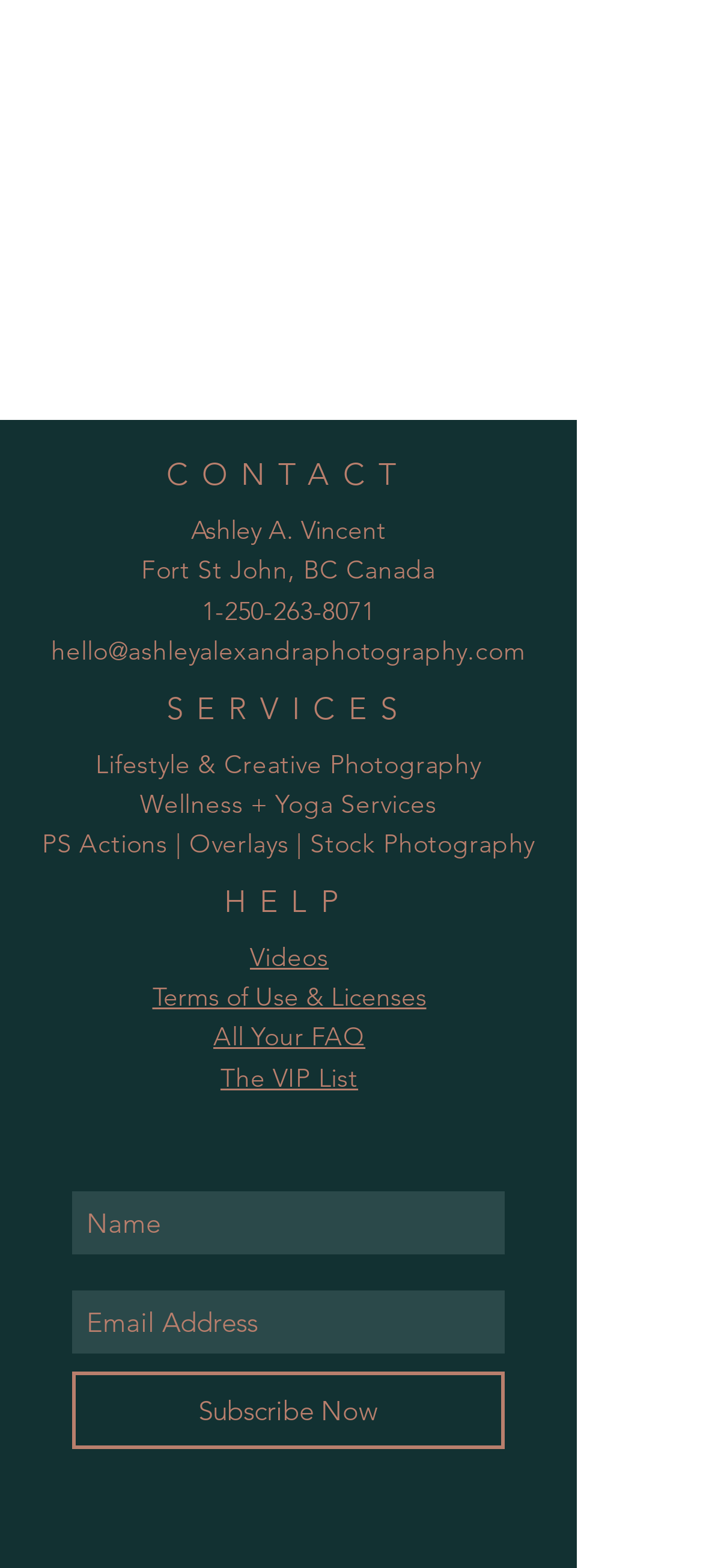Identify the bounding box for the UI element that is described as follows: "Subscribe Now".

[0.103, 0.875, 0.718, 0.924]